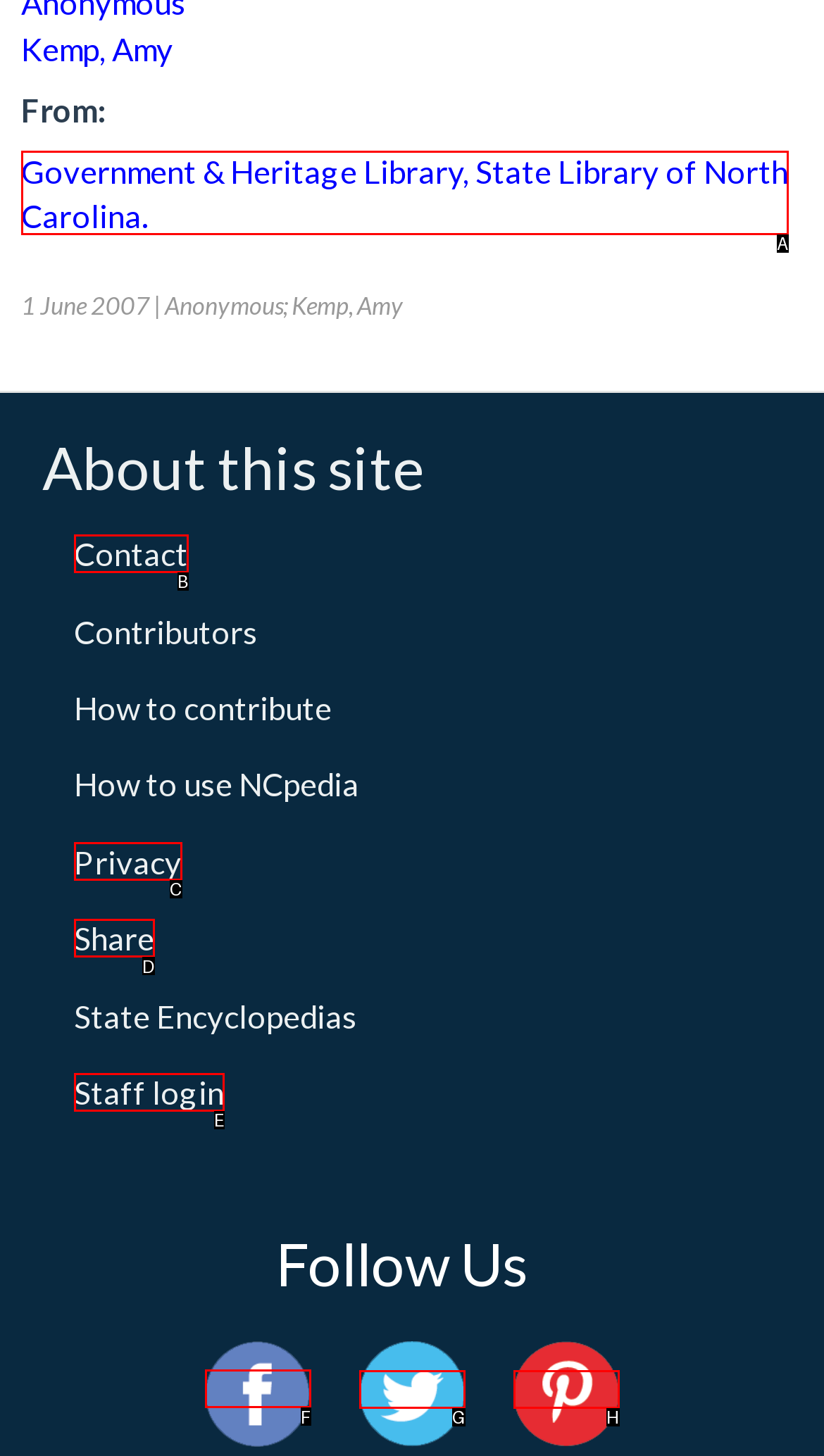Select the appropriate HTML element that needs to be clicked to execute the following task: Follow on Facebook. Respond with the letter of the option.

F